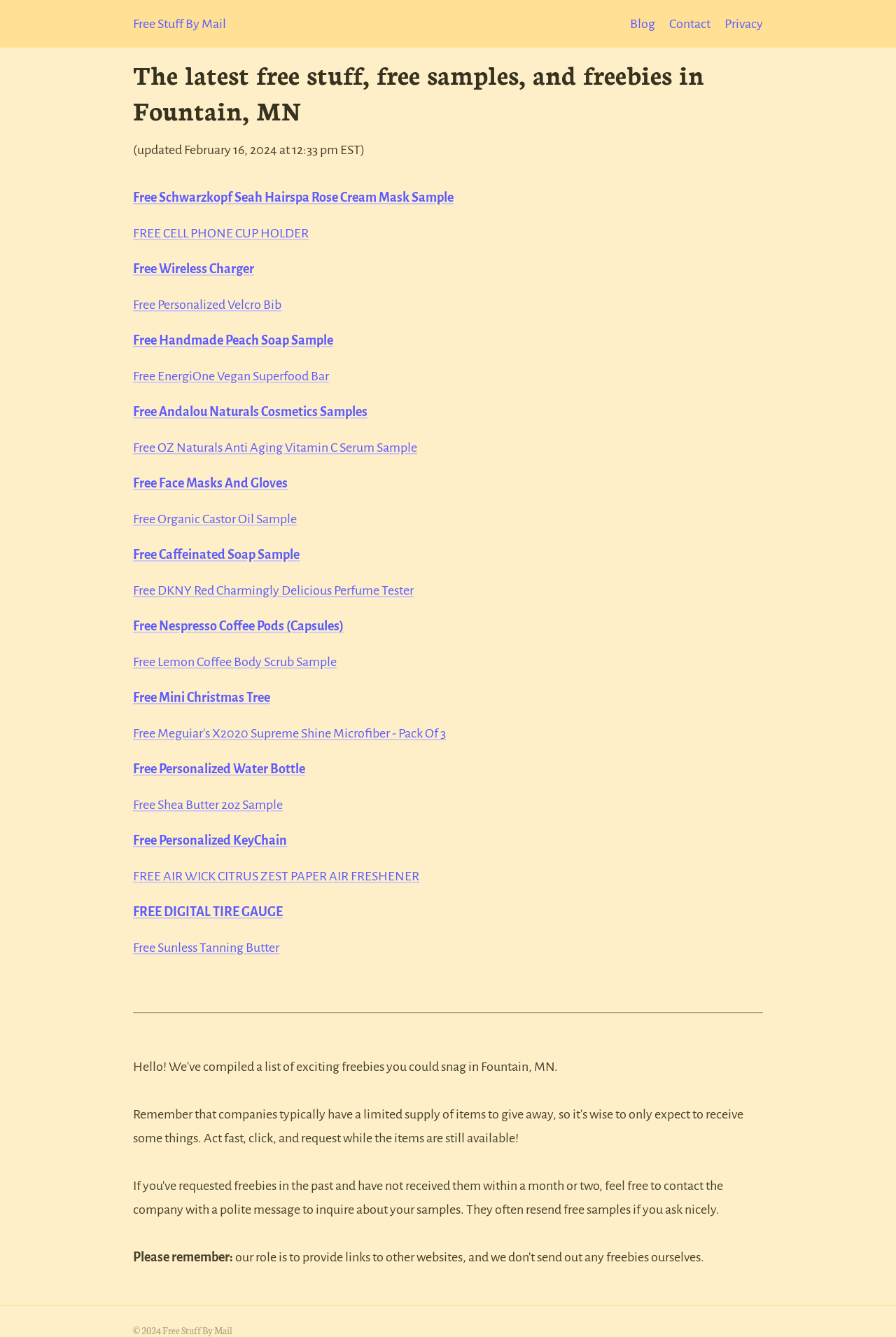Create a detailed summary of the webpage's content and design.

The webpage is about free stuff, freebies, and free samples available in Fountain, MN. At the top, there are four links: "Free Stuff By Mail", "Blog", "Contact", and "Privacy". Below these links, there is a main section that takes up most of the page. 

In this main section, there is a heading that reads "The latest free stuff, free samples, and freebies in Fountain, MN". Below this heading, there is a text that indicates the page was last updated on February 16, 2024, at 12:33 pm EST. 

Following this, there are 20 links to various free items, including free samples of hair care products, cell phone accessories, personalized items, and more. These links are listed in a vertical column, with each link below the previous one. 

After the list of links, there is a horizontal separator line. Below this separator, there is a text that reads "Please remember:".